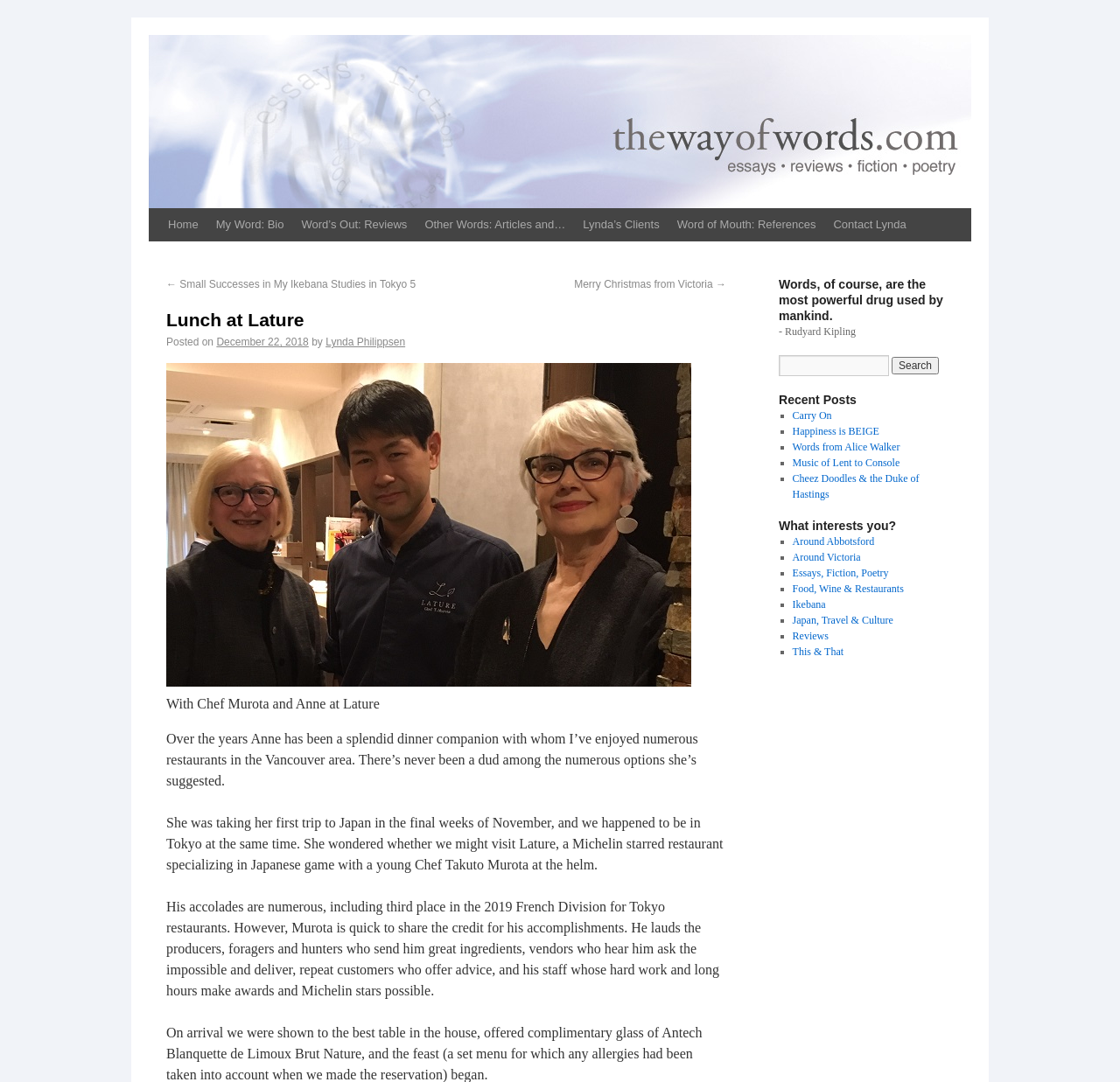Determine the bounding box coordinates of the UI element described by: "Japan, Travel & Culture".

[0.707, 0.568, 0.798, 0.579]